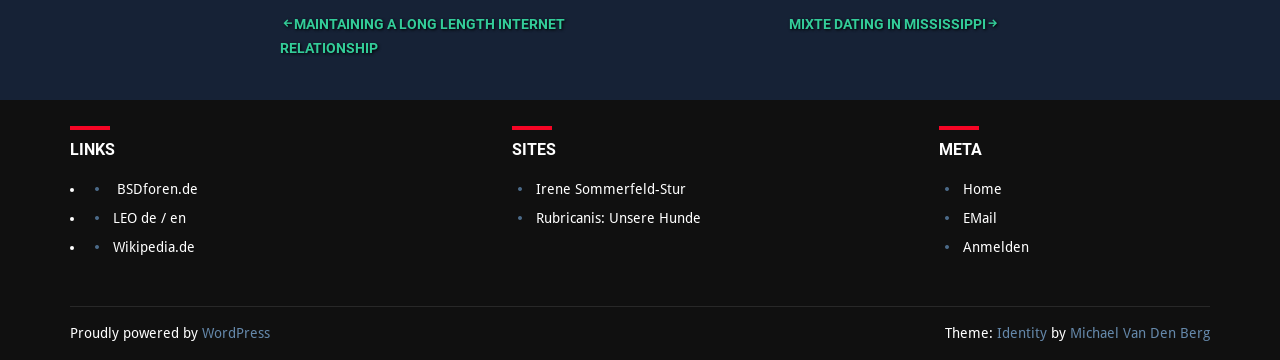Answer the question with a brief word or phrase:
What is the second link in the LINKS section?

LEO de / en